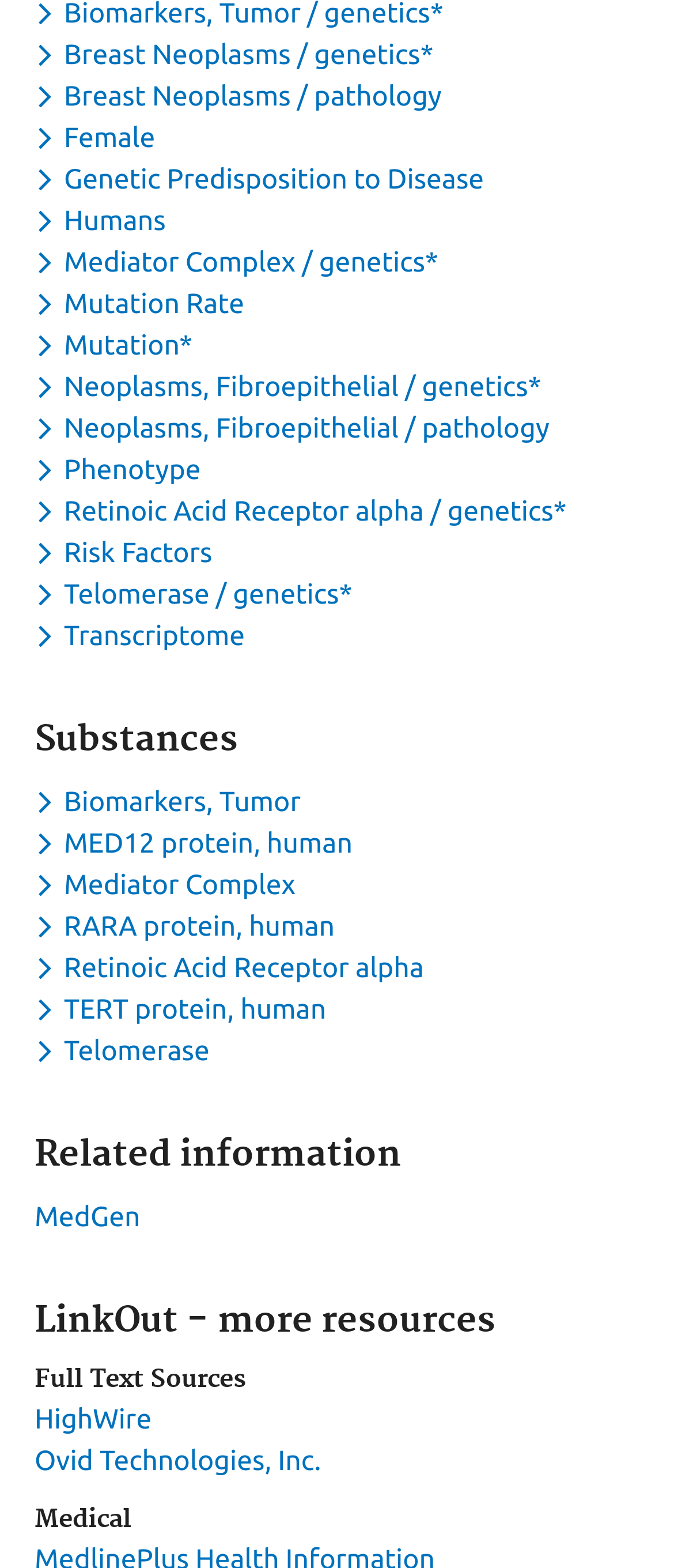Please provide the bounding box coordinates in the format (top-left x, top-left y, bottom-right x, bottom-right y). Remember, all values are floating point numbers between 0 and 1. What is the bounding box coordinate of the region described as: MED12 protein, human

[0.051, 0.528, 0.536, 0.548]